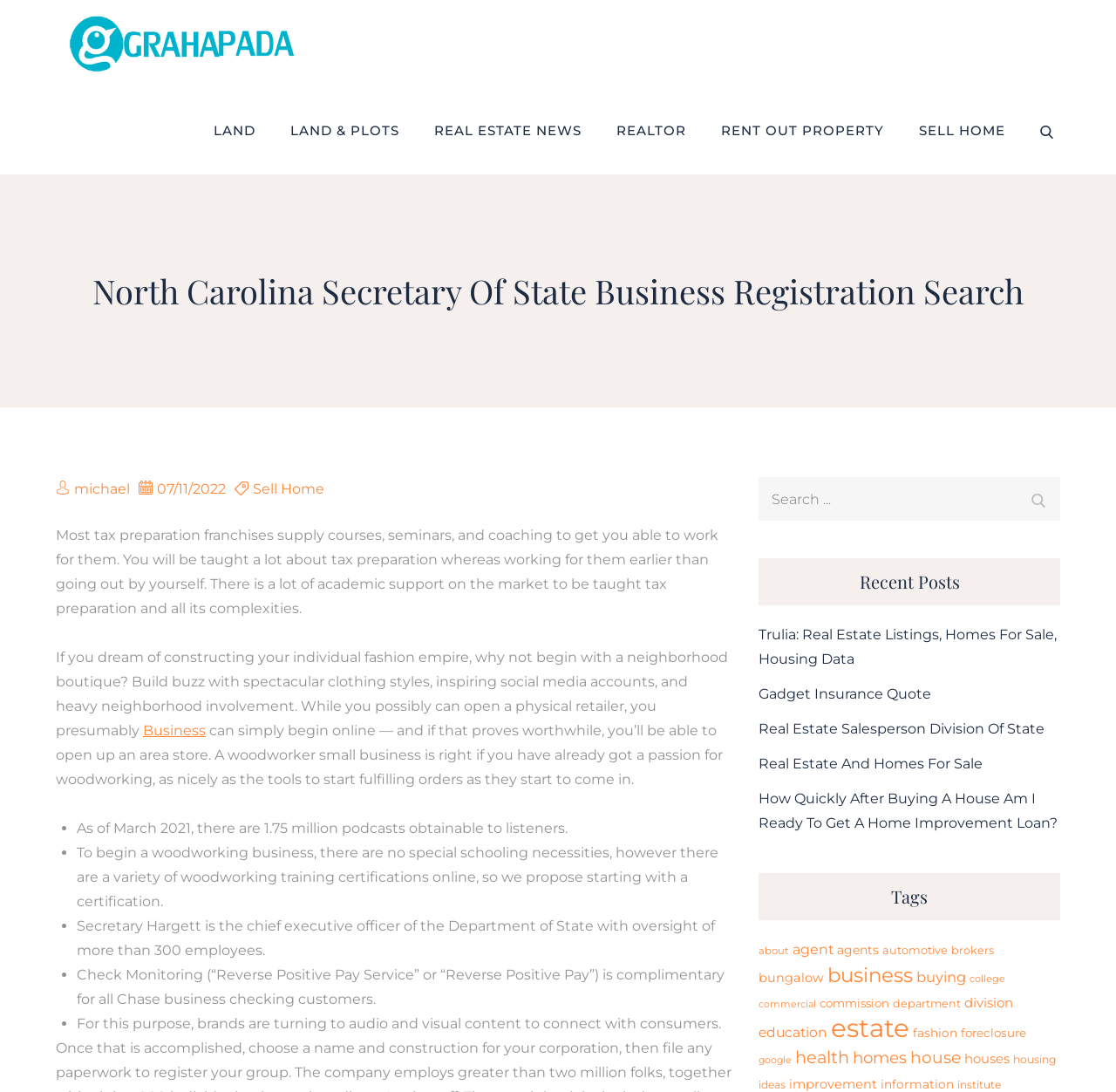What is the topic of the text below the heading 'North Carolina Secretary Of State Business Registration Search'?
Make sure to answer the question with a detailed and comprehensive explanation.

The text below the heading discusses various aspects of business and entrepreneurship, including tax preparation, fashion empire, woodworking, and real estate. It appears to be a collection of tips or advice for individuals interested in starting their own businesses.